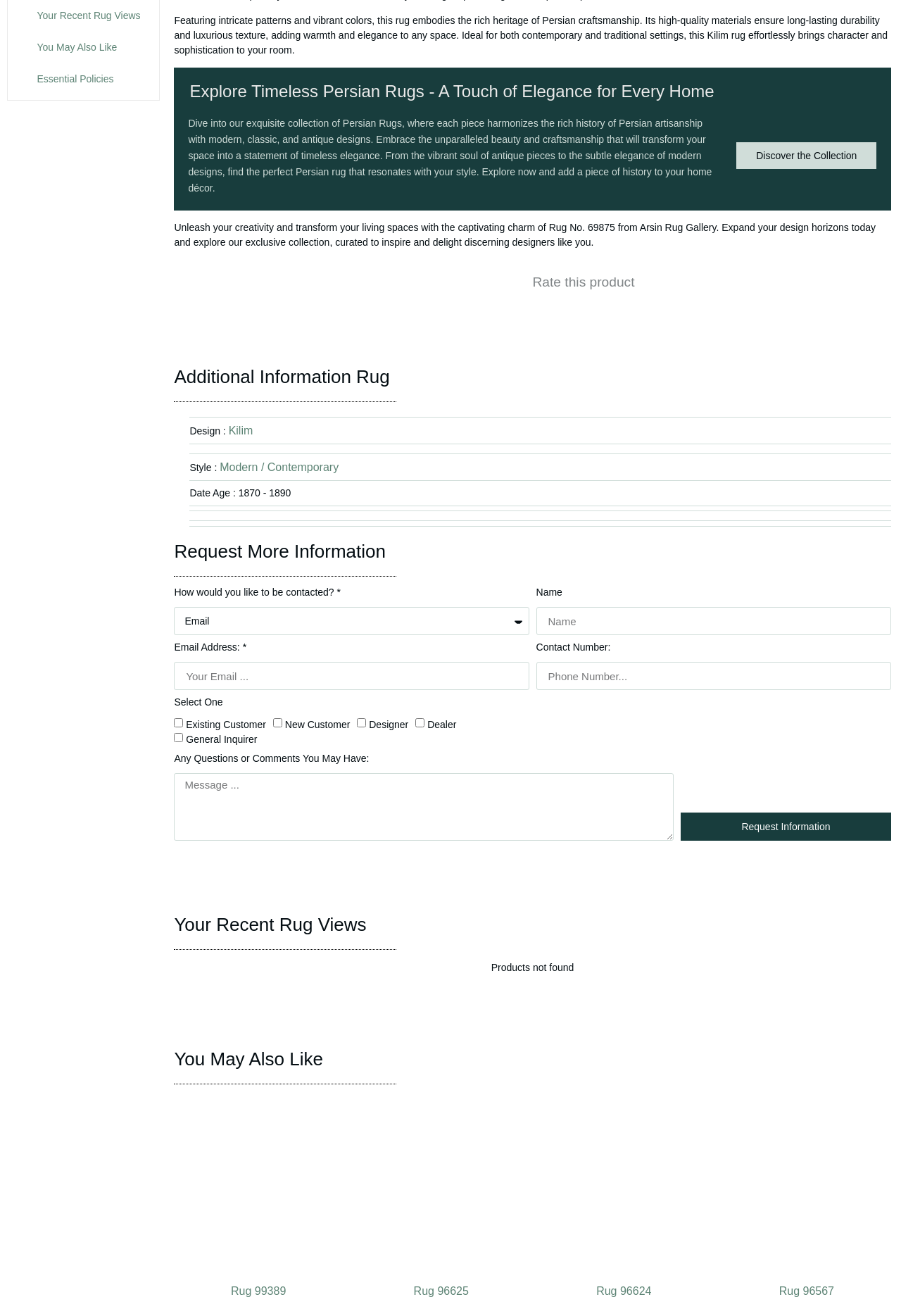What is the age of the rug?
Give a single word or phrase answer based on the content of the image.

1870 - 1890